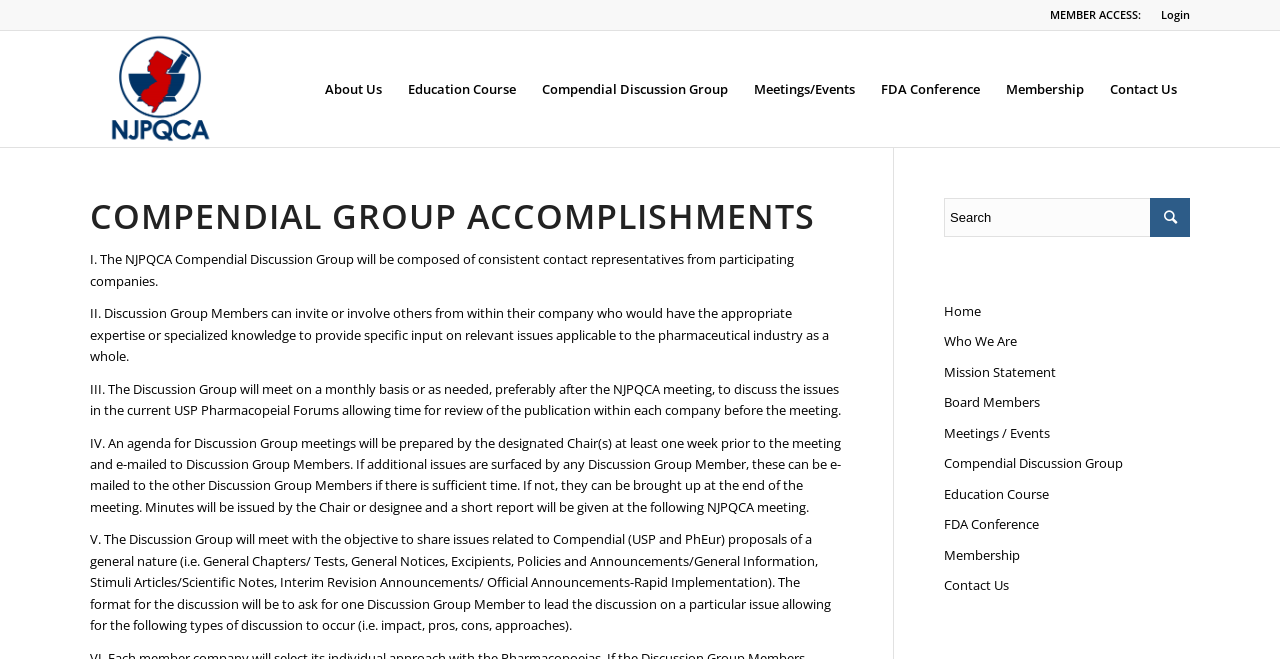What is the search function for?
Please give a well-detailed answer to the question.

The search function can be found at the top right of the webpage, where there is a textbox labeled 'Search' and a button with a magnifying glass icon, indicating that it is used to search the website.